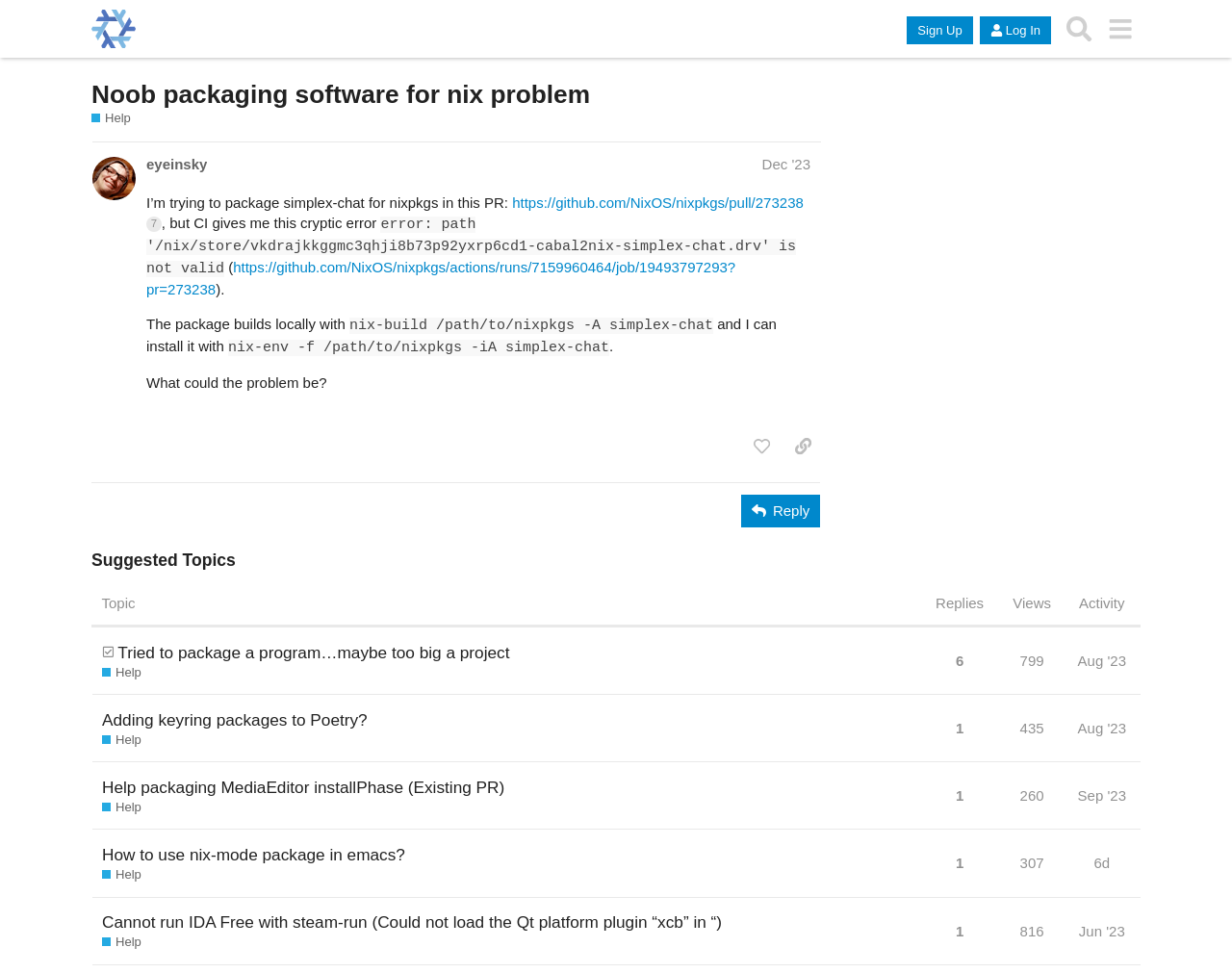Please find and give the text of the main heading on the webpage.

Noob packaging software for nix problem